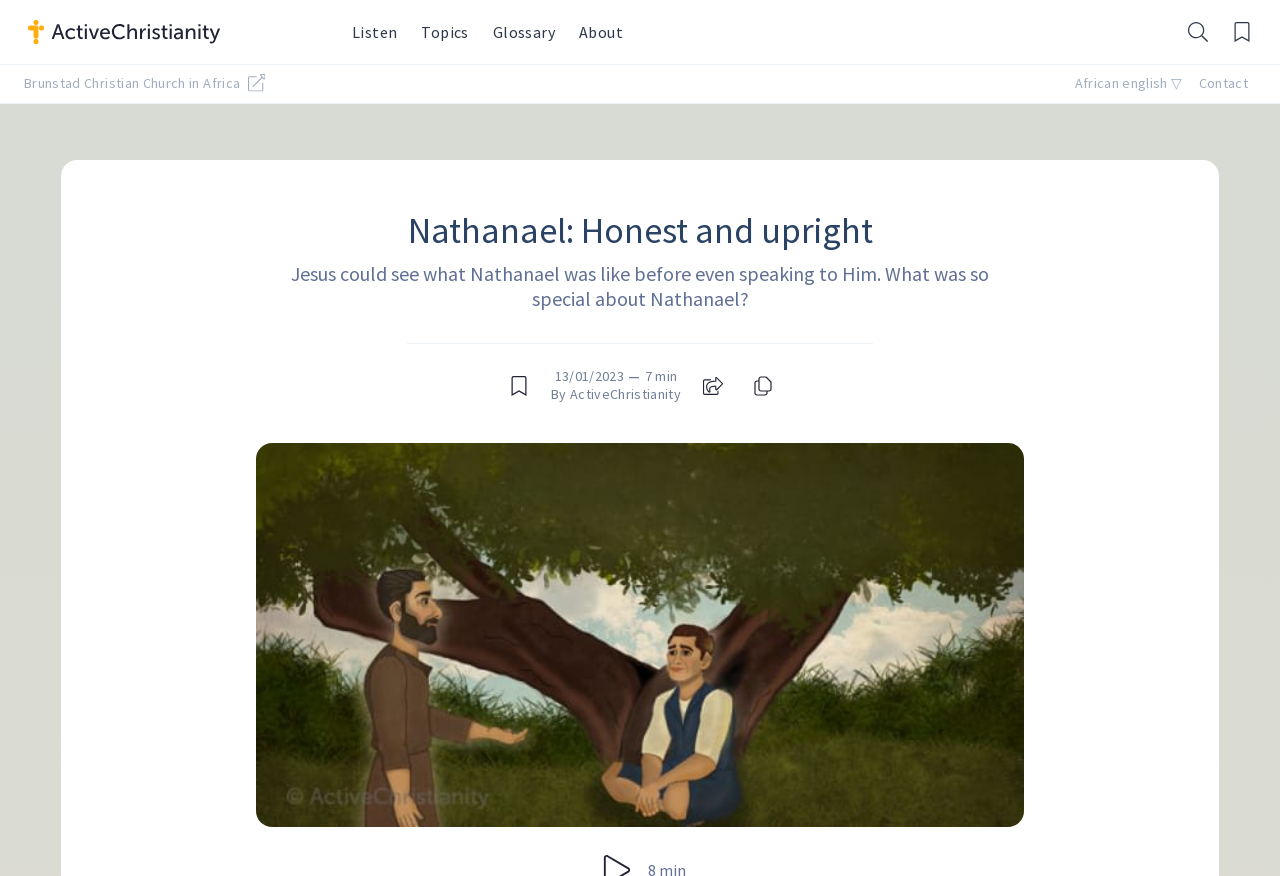Please answer the following question using a single word or phrase: 
What is the name of the church mentioned?

Brunstad Christian Church